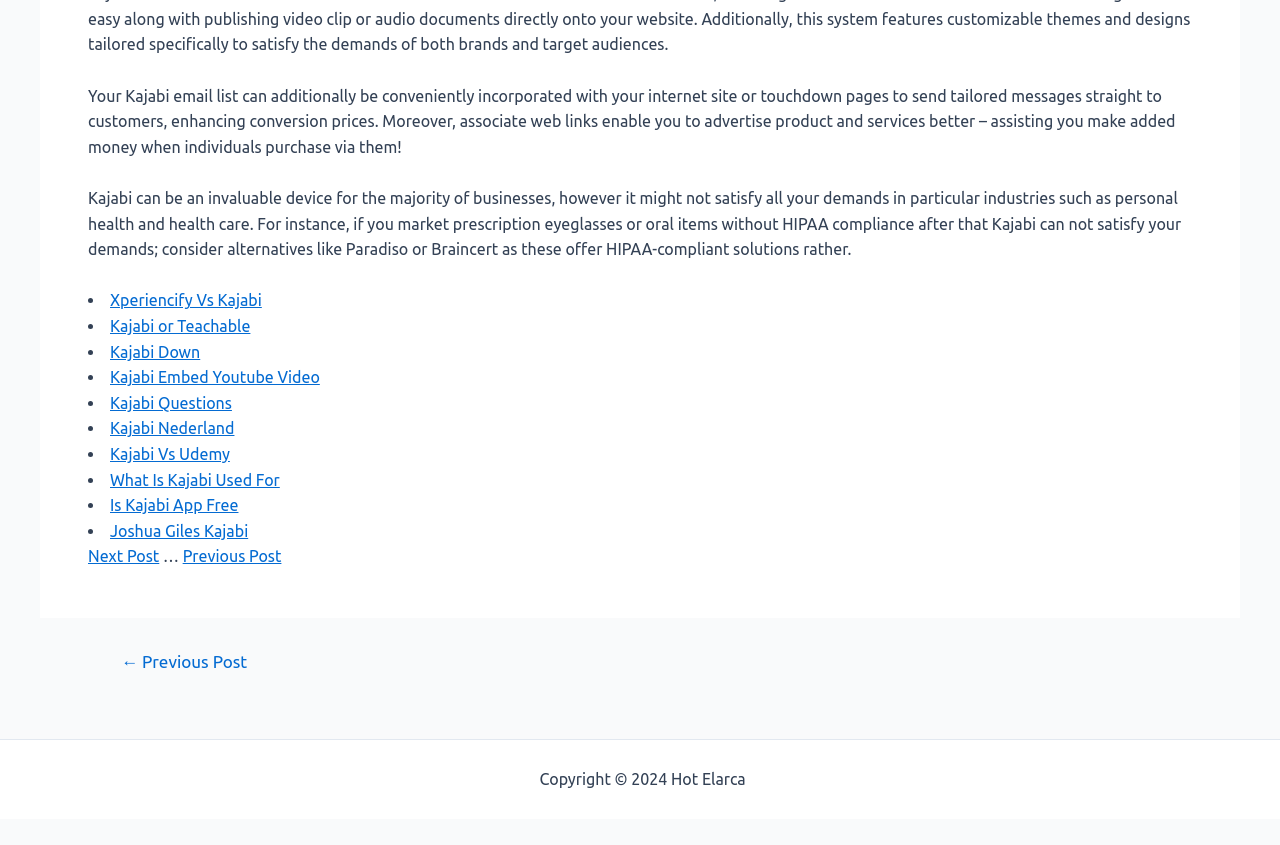Please answer the following question using a single word or phrase: 
How many links are listed under the first StaticText element?

8